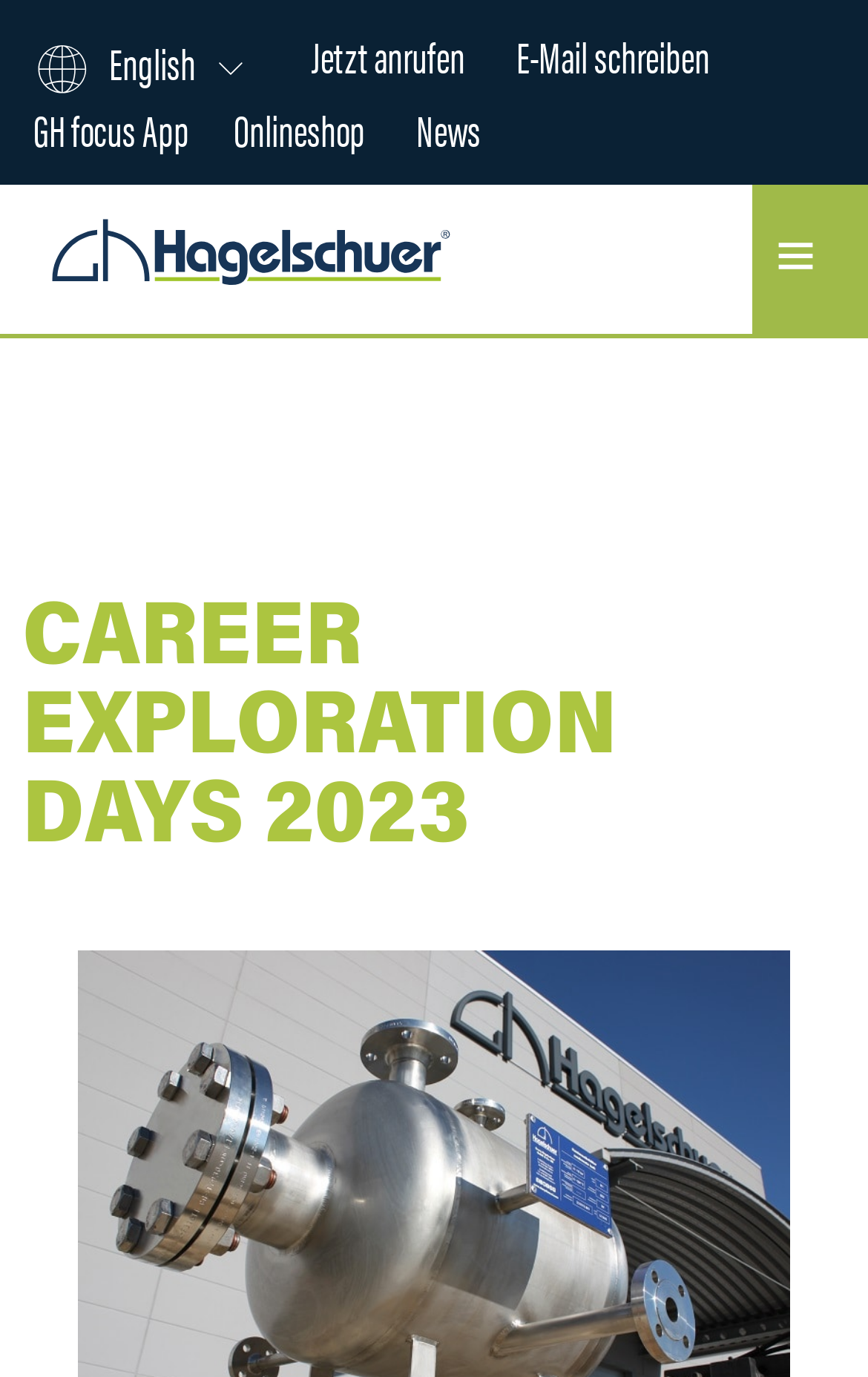Determine the bounding box coordinates of the clickable area required to perform the following instruction: "Switch to English". The coordinates should be represented as four float numbers between 0 and 1: [left, top, right, bottom].

[0.074, 0.016, 0.364, 0.069]